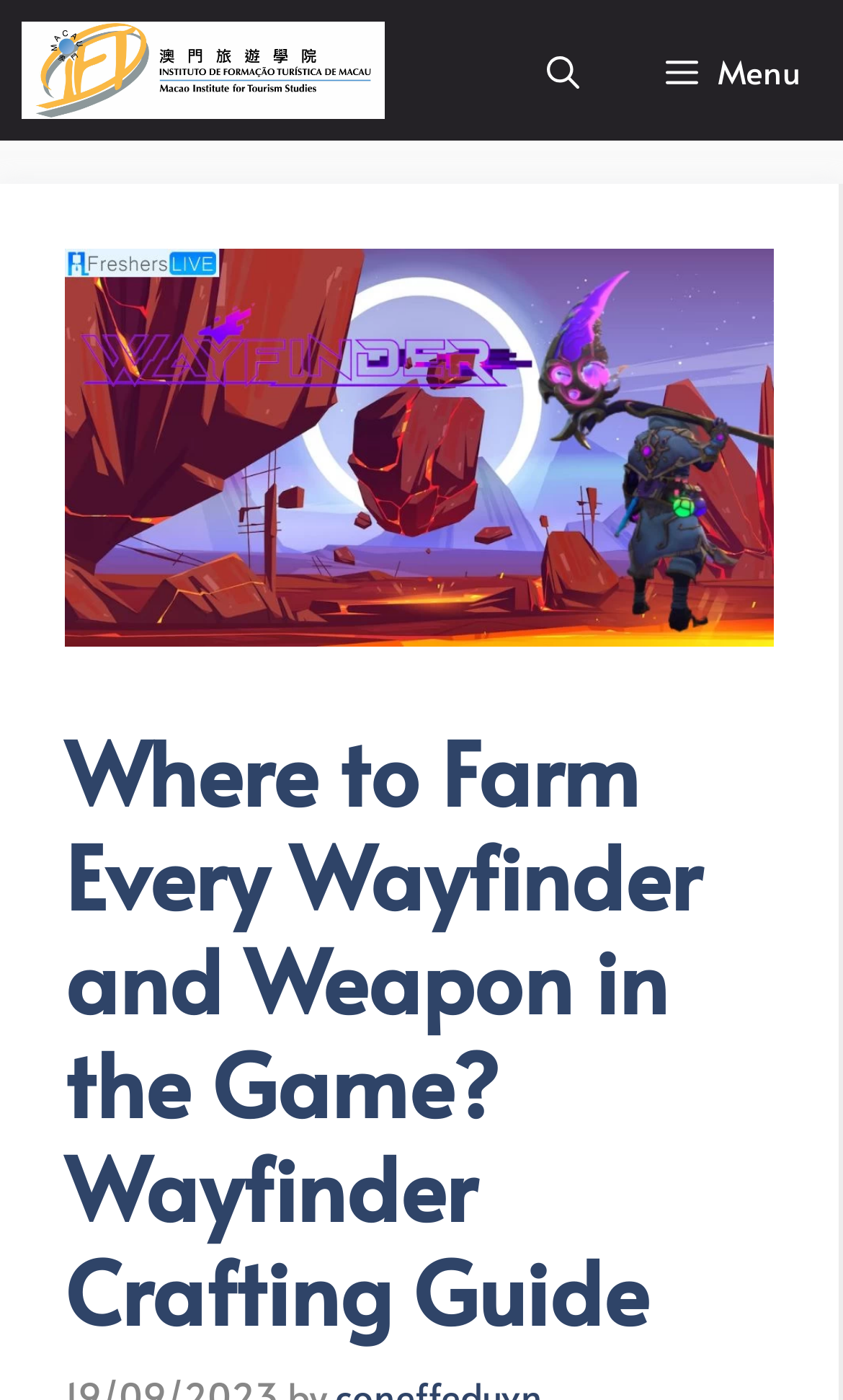Given the element description Food Plots, predict the bounding box coordinates for the UI element in the webpage screenshot. The format should be (top-left x, top-left y, bottom-right x, bottom-right y), and the values should be between 0 and 1.

None